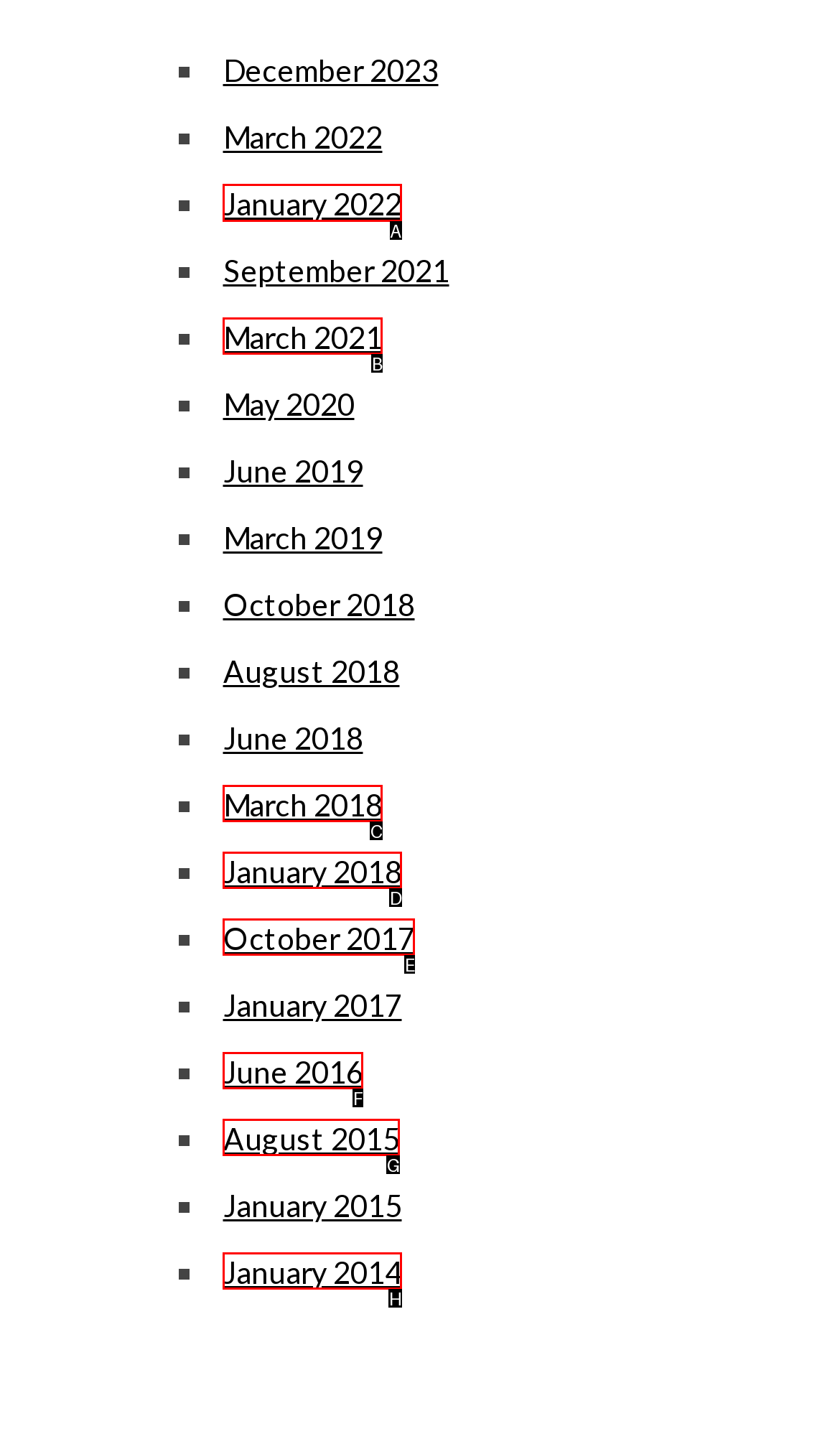Given the task: View January 2022, indicate which boxed UI element should be clicked. Provide your answer using the letter associated with the correct choice.

A